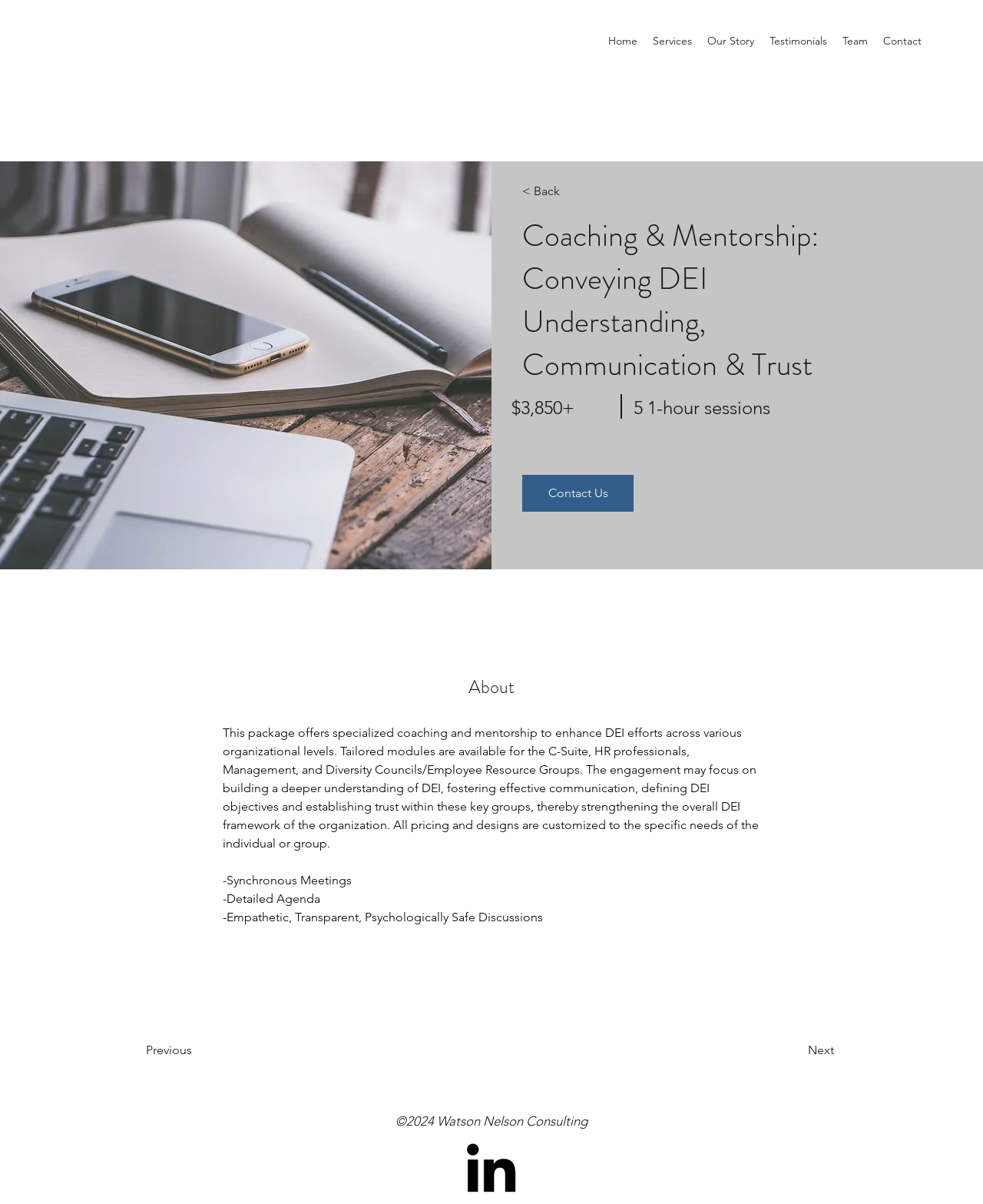Locate the bounding box coordinates of the element you need to click to accomplish the task described by this instruction: "go to home page".

[0.611, 0.024, 0.656, 0.043]